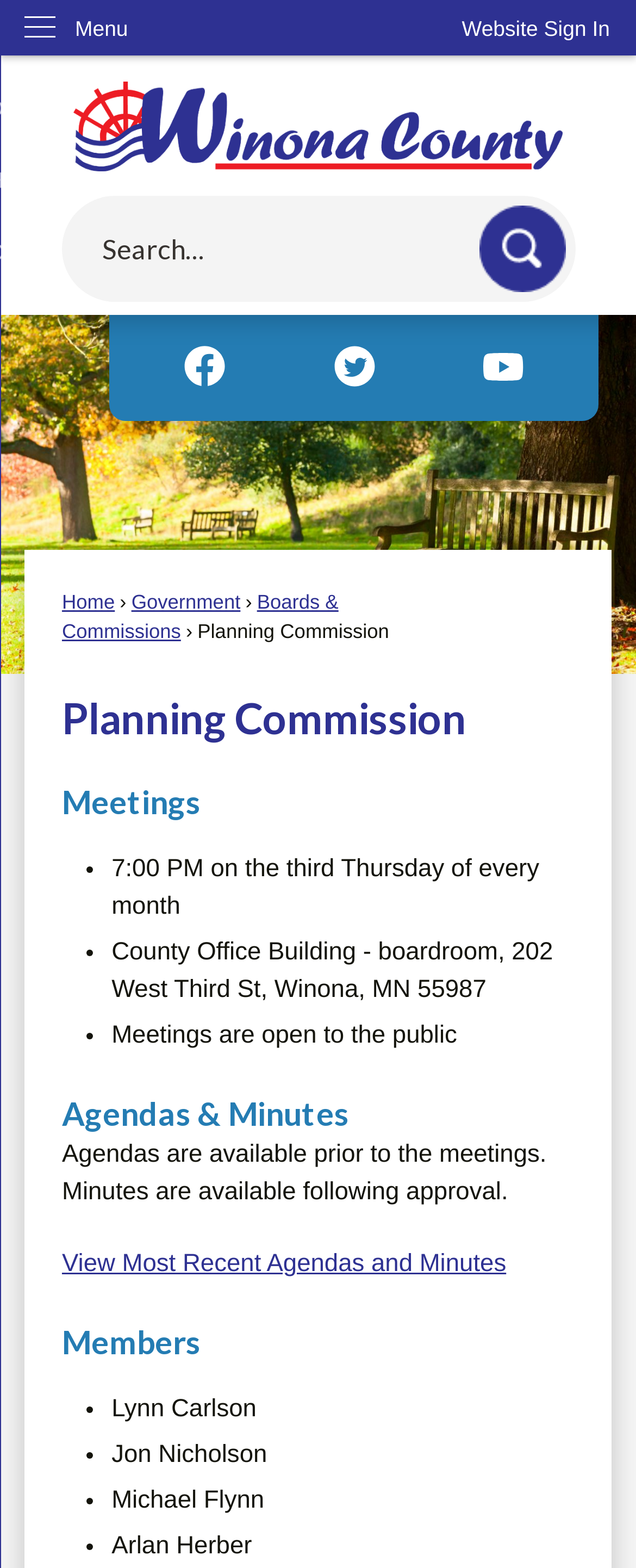From the webpage screenshot, predict the bounding box of the UI element that matches this description: "alt="Home Page"".

[0.115, 0.052, 0.885, 0.109]